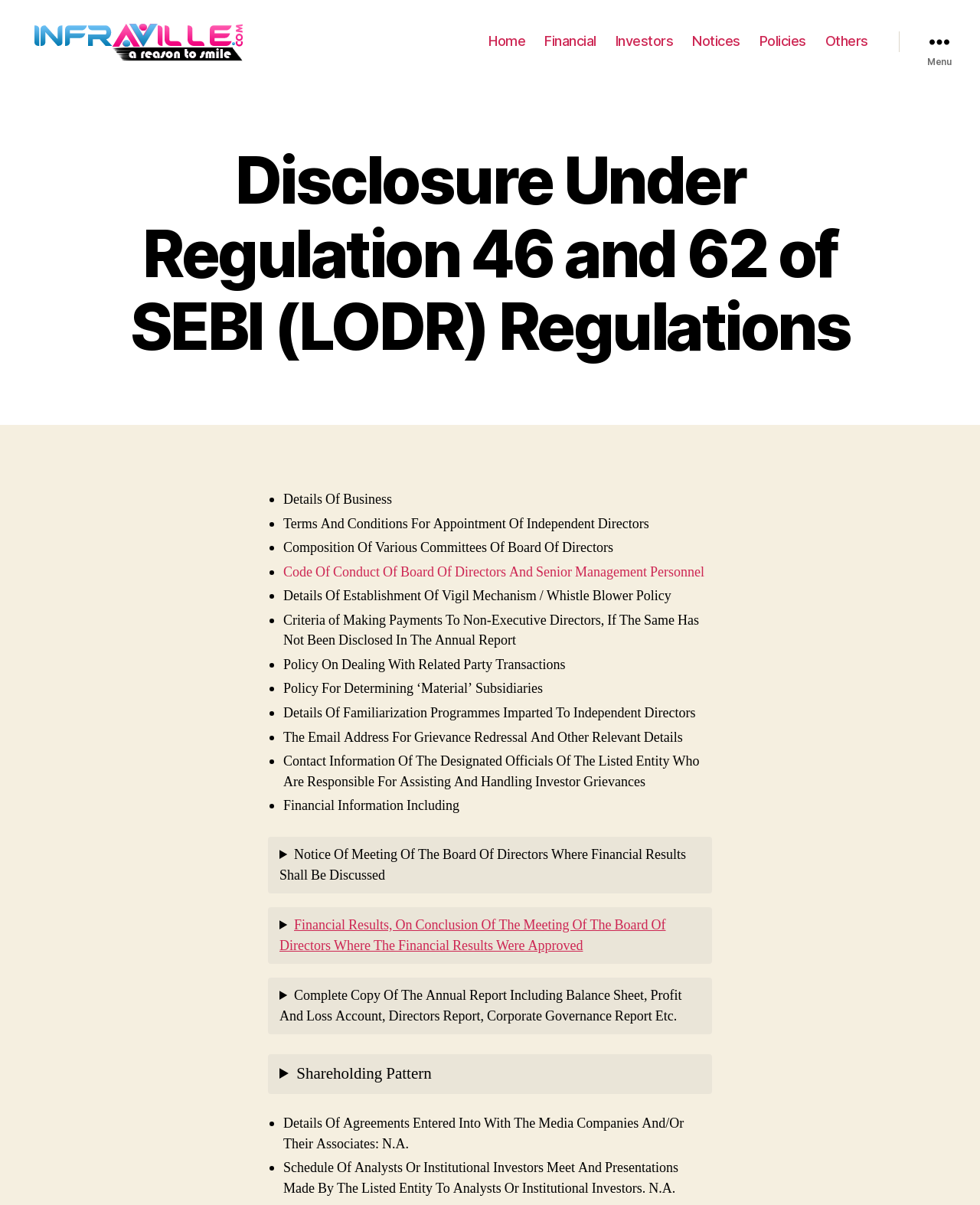Convey a detailed summary of the webpage, mentioning all key elements.

The webpage is about Disclosure Under Regulation 46 and 62 of SEBI (LODR) Regulations. At the top left, there is a link. Below it, there is a horizontal navigation bar with six links: Home, Financial, Investors, Notices, Policies, and Others. 

On the right side of the navigation bar, there is a button labeled "Menu". When expanded, it reveals a header section with the title "Disclosure Under Regulation 46 and 62 of SEBI (LODR) Regulations". Below the header, there is a list of 16 items, each marked with a bullet point. The list includes items such as "Details Of Business", "Terms And Conditions For Appointment Of Independent Directors", and "Policy On Dealing With Related Party Transactions". 

Some of the list items are links, while others are static text. There are also three sections labeled "Details" with disclosure triangles that can be expanded to reveal more information. The first section has a link to "Financial Results, On Conclusion Of The Meeting Of The Board Of Directors Where The Financial Results Were Approved". The second section has a disclosure triangle for "Complete Copy Of The Annual Report Including Balance Sheet, Profit And Loss Account, Directors Report, Corporate Governance Report Etc.". The third section has a disclosure triangle for "Shareholding Pattern". 

At the bottom of the list, there are two more items marked with bullet points: "Details Of Agreements Entered Into With The Media Companies And/Or Their Associates: N.A." and "Schedule Of Analysts Or Institutional Investors Meet And Presentations Made By The Listed Entity To Analysts Or Institutional Investors. N.A.".